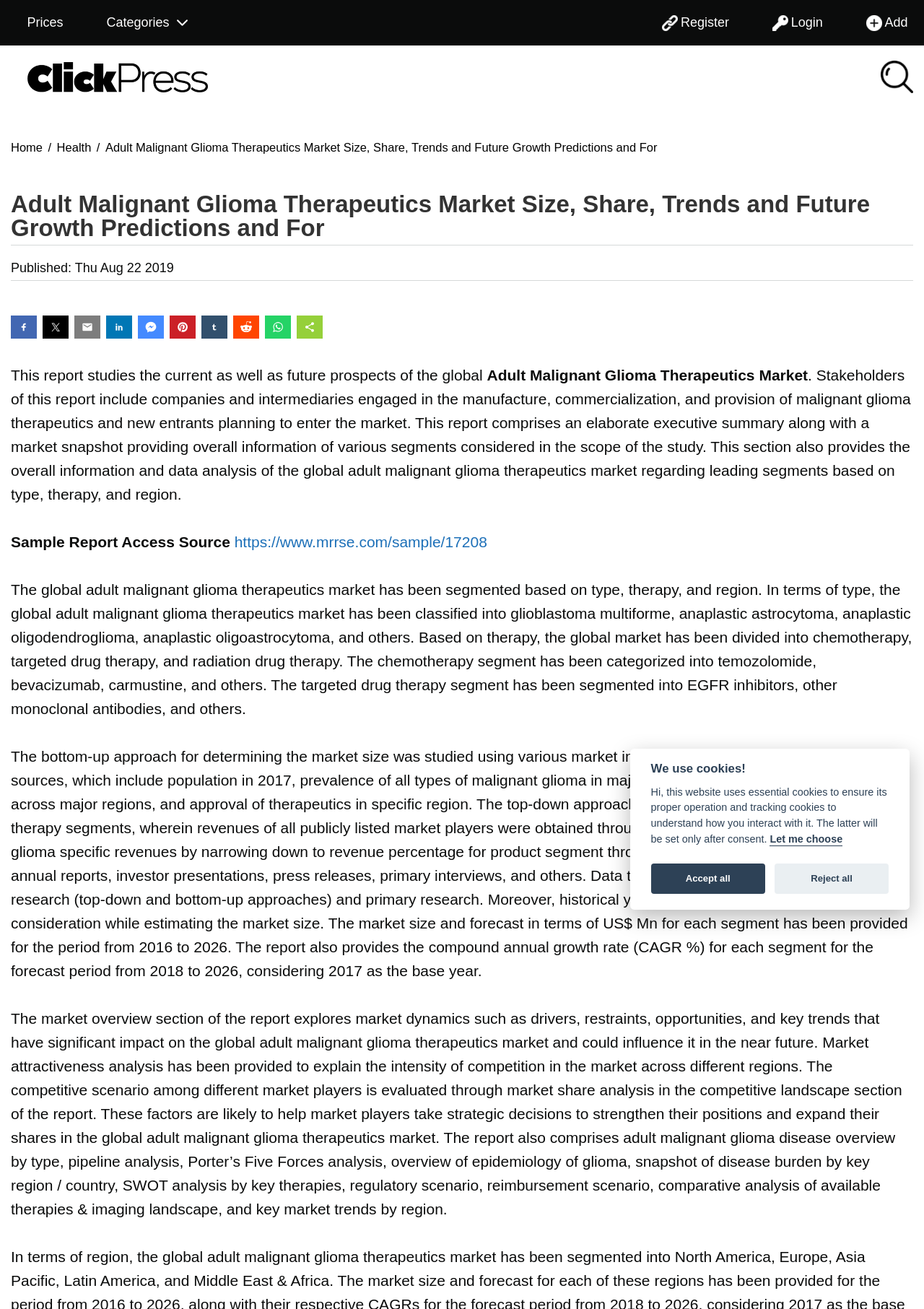Determine the bounding box coordinates for the UI element with the following description: "Table of contents". The coordinates should be four float numbers between 0 and 1, represented as [left, top, right, bottom].

None